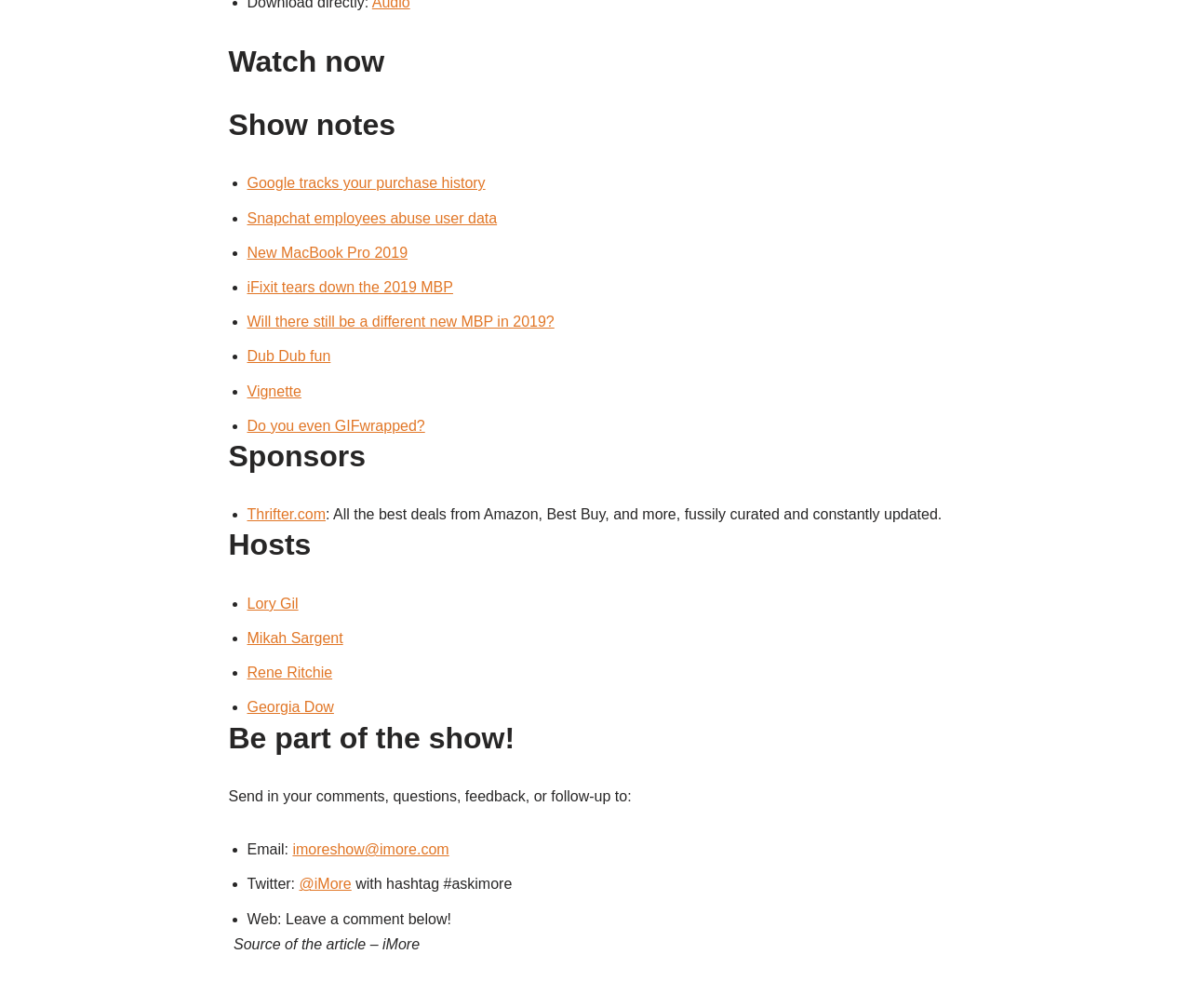What is the email address to send comments or questions?
Look at the screenshot and give a one-word or phrase answer.

imoreshow@imore.com